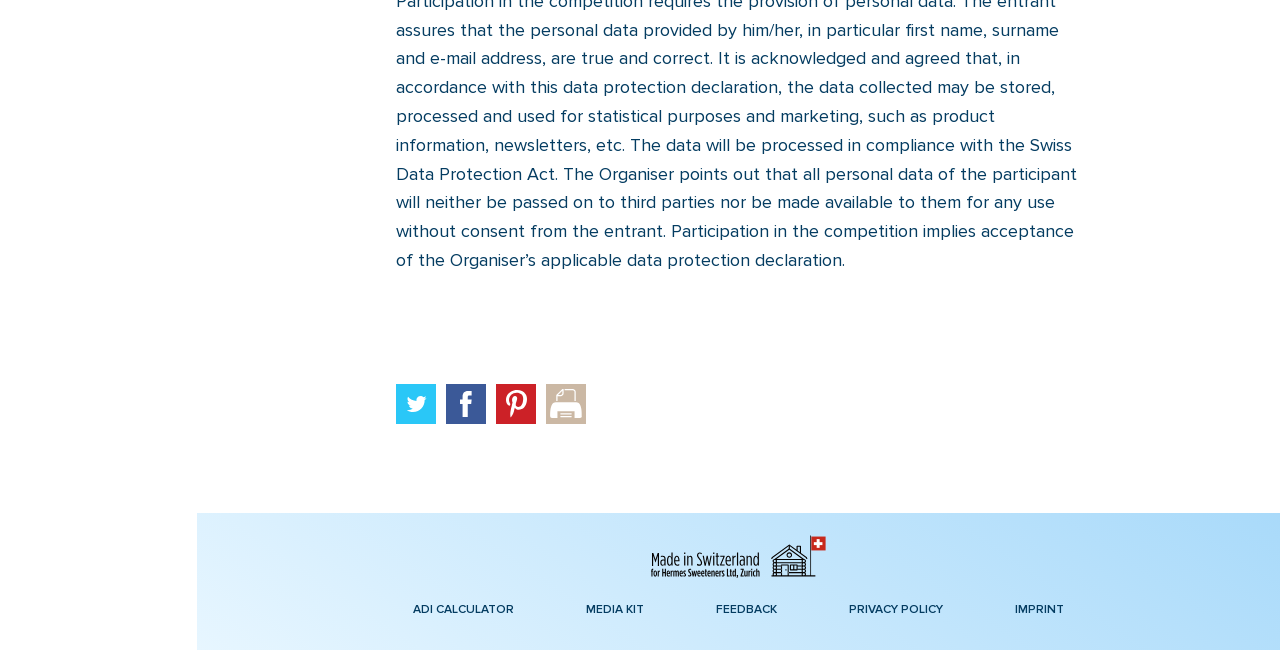Given the description: "Privacy Policy", determine the bounding box coordinates of the UI element. The coordinates should be formatted as four float numbers between 0 and 1, [left, top, right, bottom].

[0.651, 0.901, 0.749, 0.97]